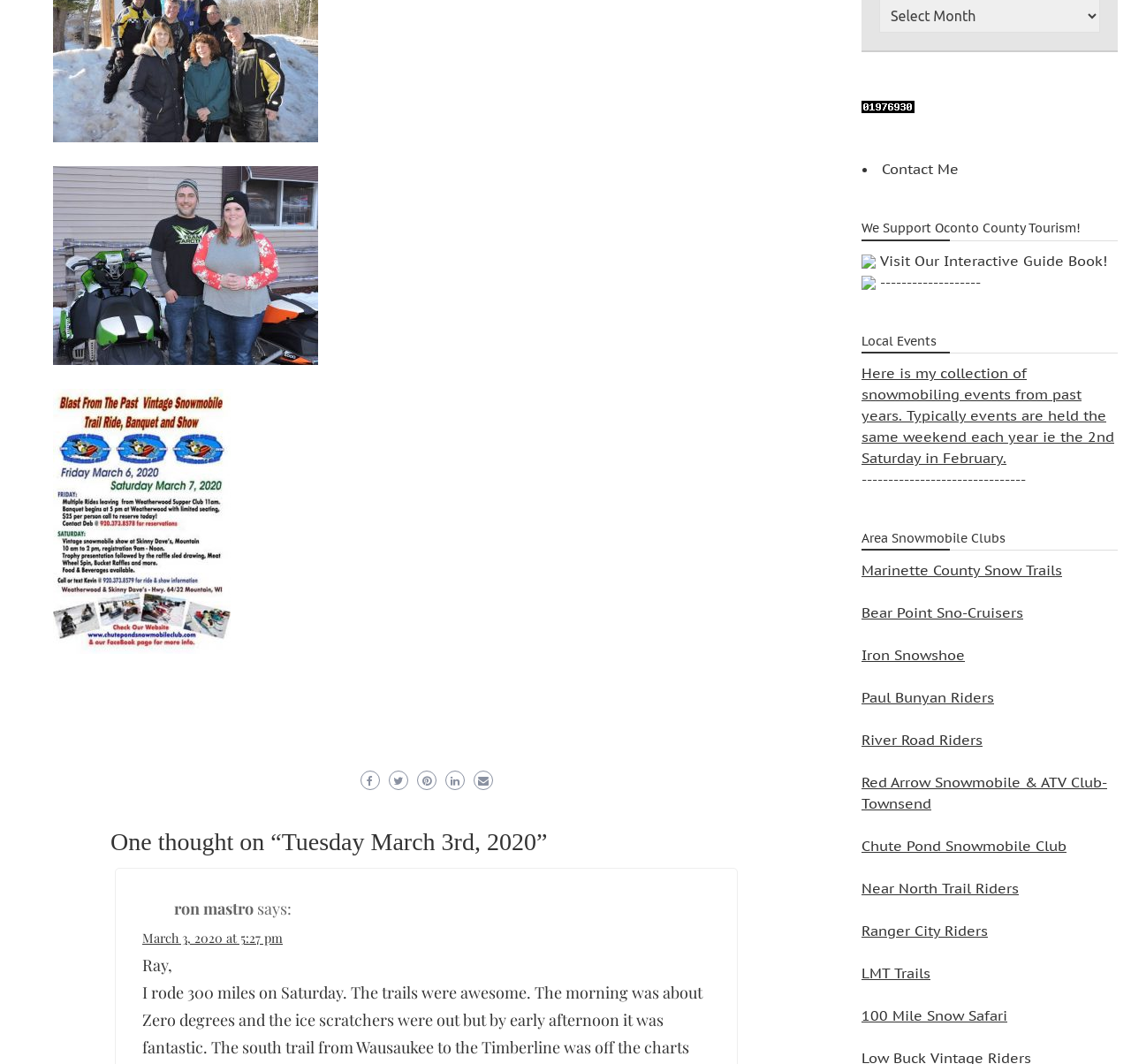Can you provide the bounding box coordinates for the element that should be clicked to implement the instruction: "Click on the link to view the StatCounter website"?

[0.762, 0.091, 0.809, 0.107]